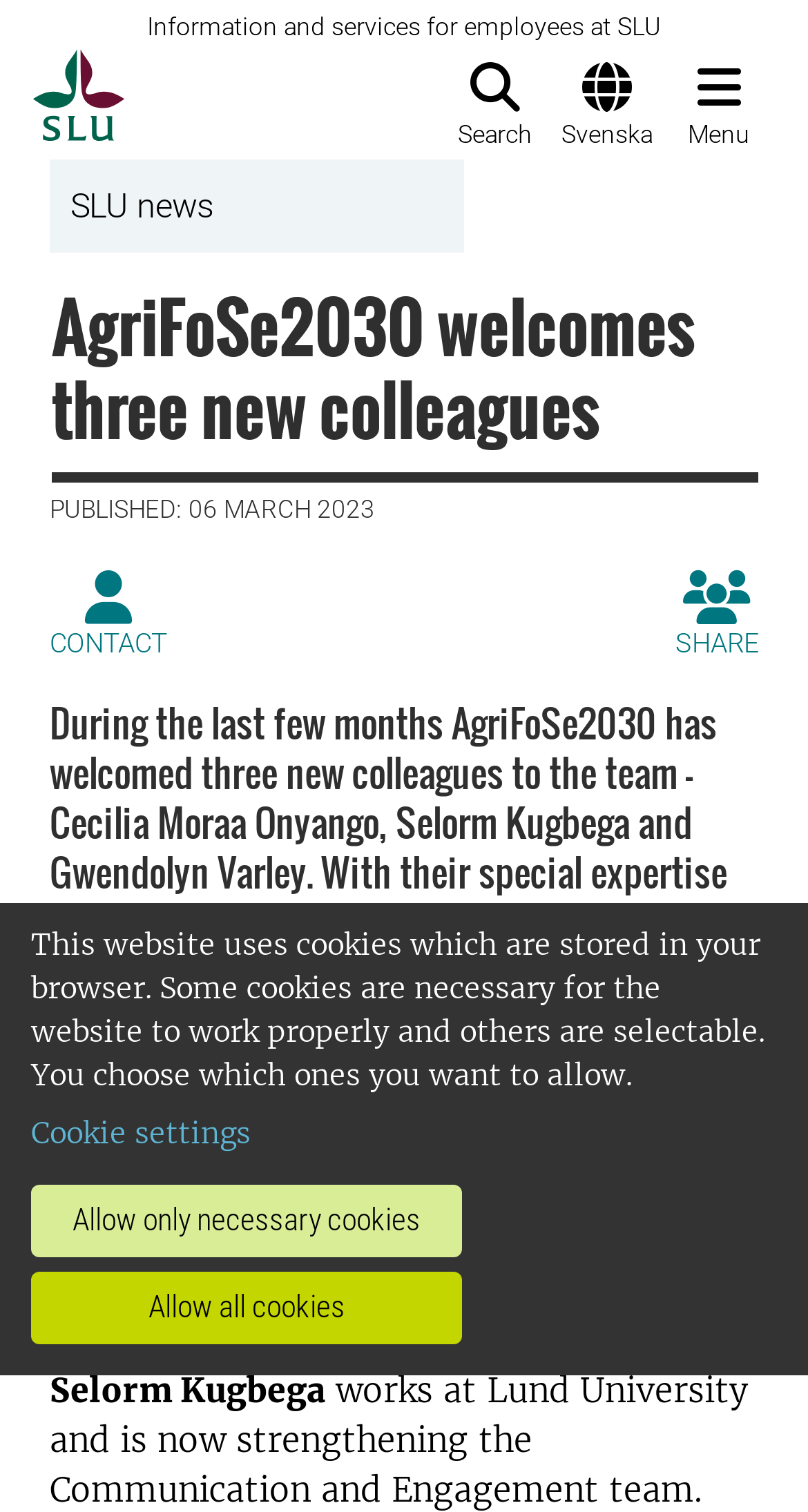Answer the question in one word or a short phrase:
What is the date of publication?

06 MARCH 2023